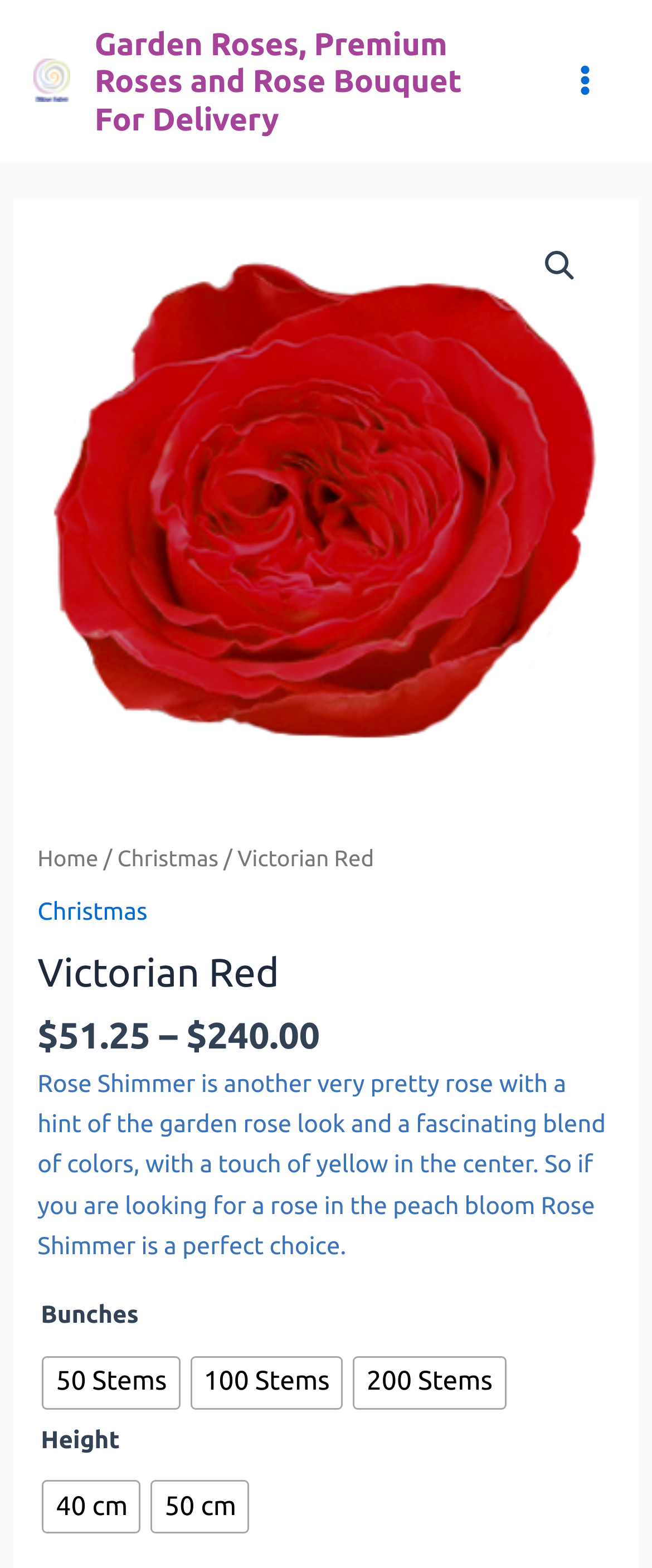What is the price range of the rose?
Look at the image and answer the question using a single word or phrase.

$51.25 - $240.00